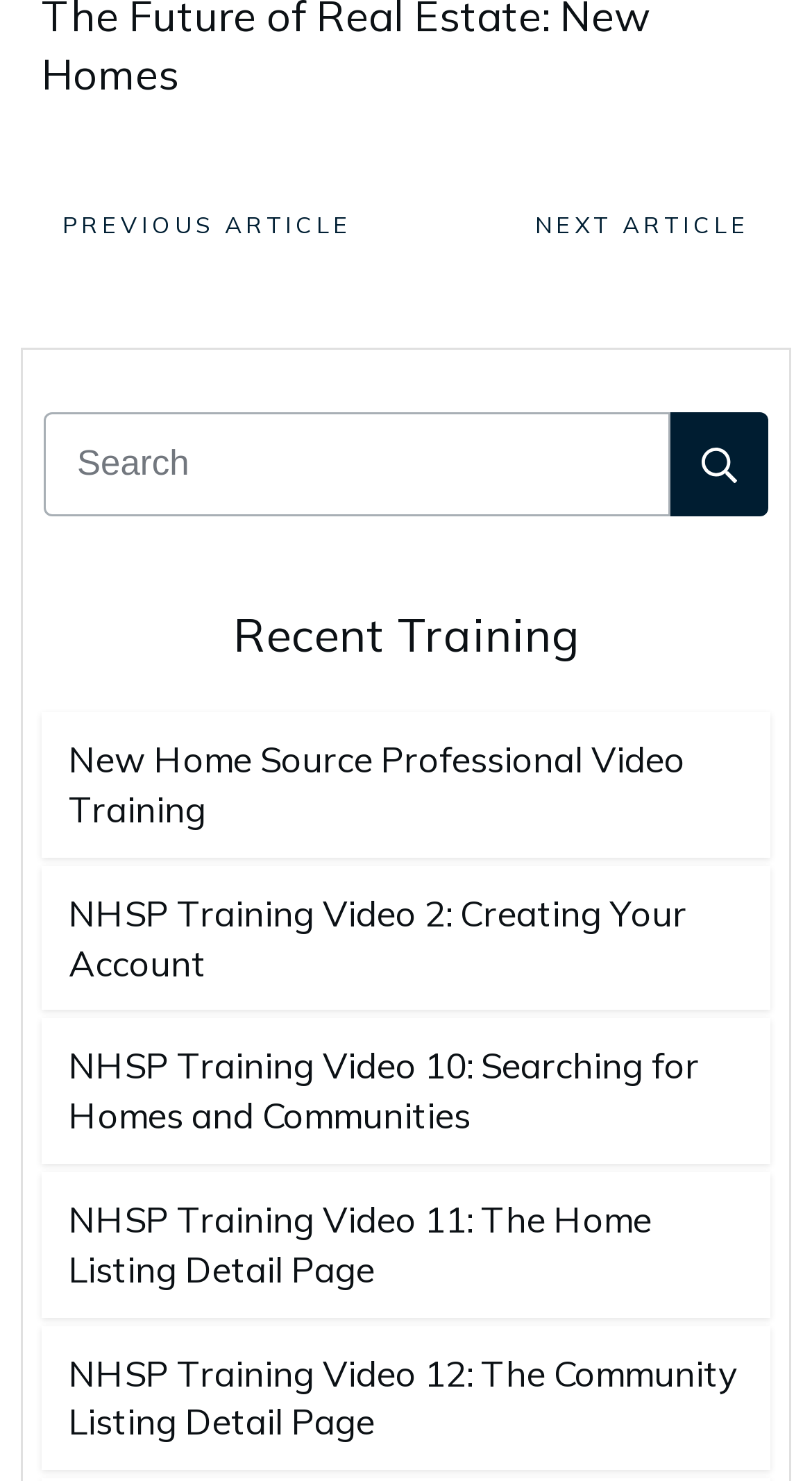Please identify the coordinates of the bounding box that should be clicked to fulfill this instruction: "Search for something".

[0.054, 0.279, 0.946, 0.349]